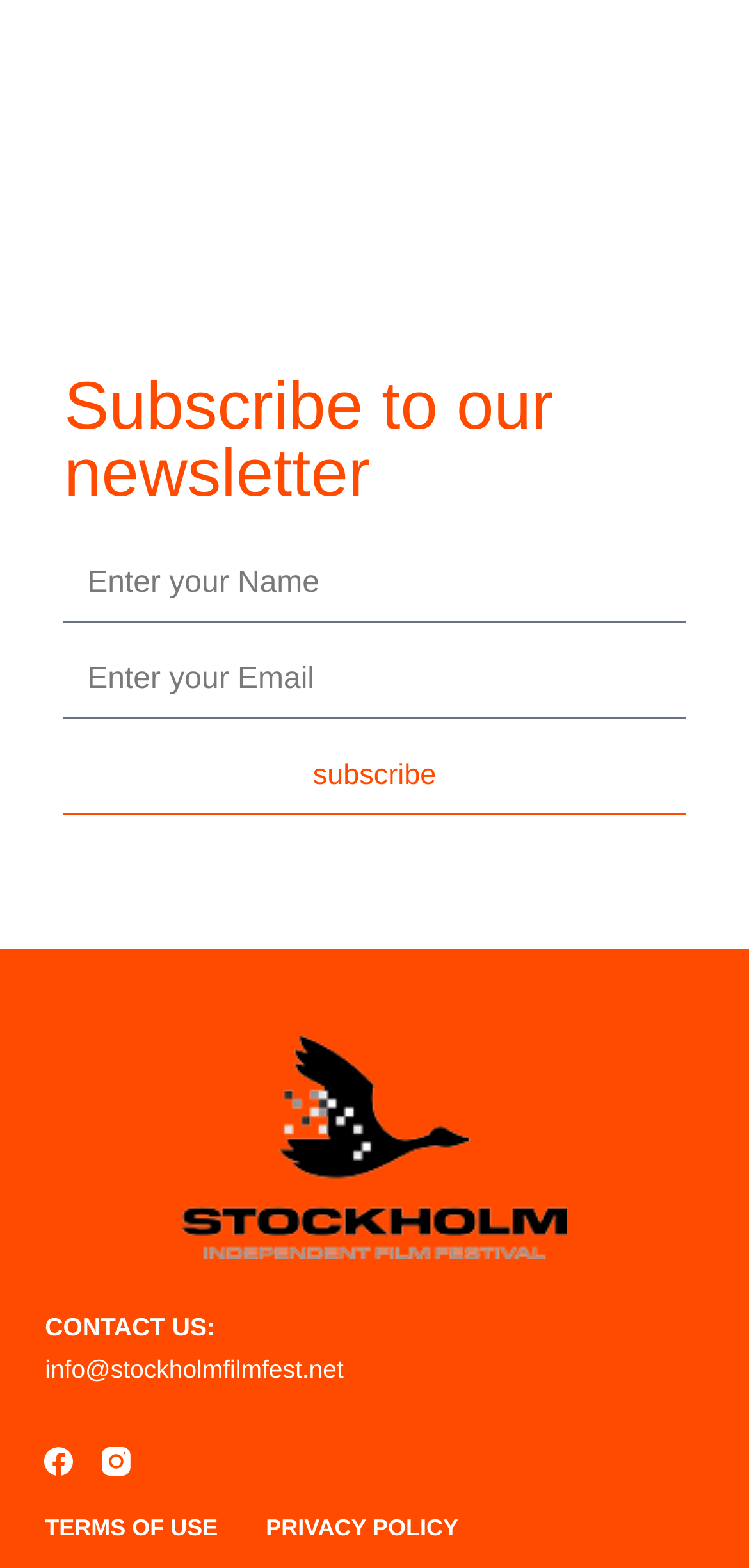What are the two menu items in the footer menu?
Using the image, provide a detailed and thorough answer to the question.

The footer menu has a horizontal navigation bar with two menu items, 'TERMS OF USE' and 'PRIVACY POLICY', which are likely links to the respective pages.